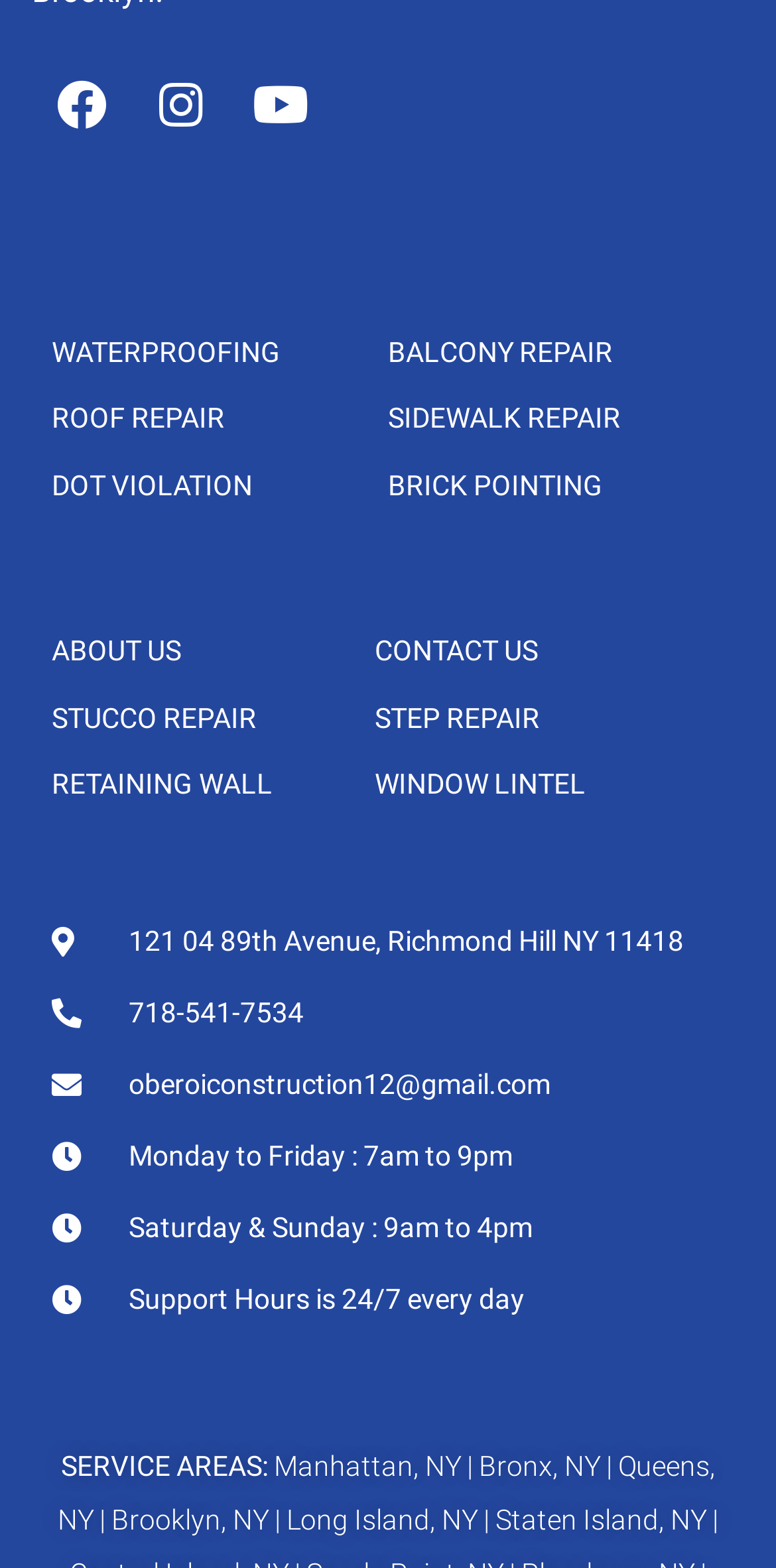Find and specify the bounding box coordinates that correspond to the clickable region for the instruction: "Learn about WATERPROOFING services".

[0.067, 0.212, 0.5, 0.238]